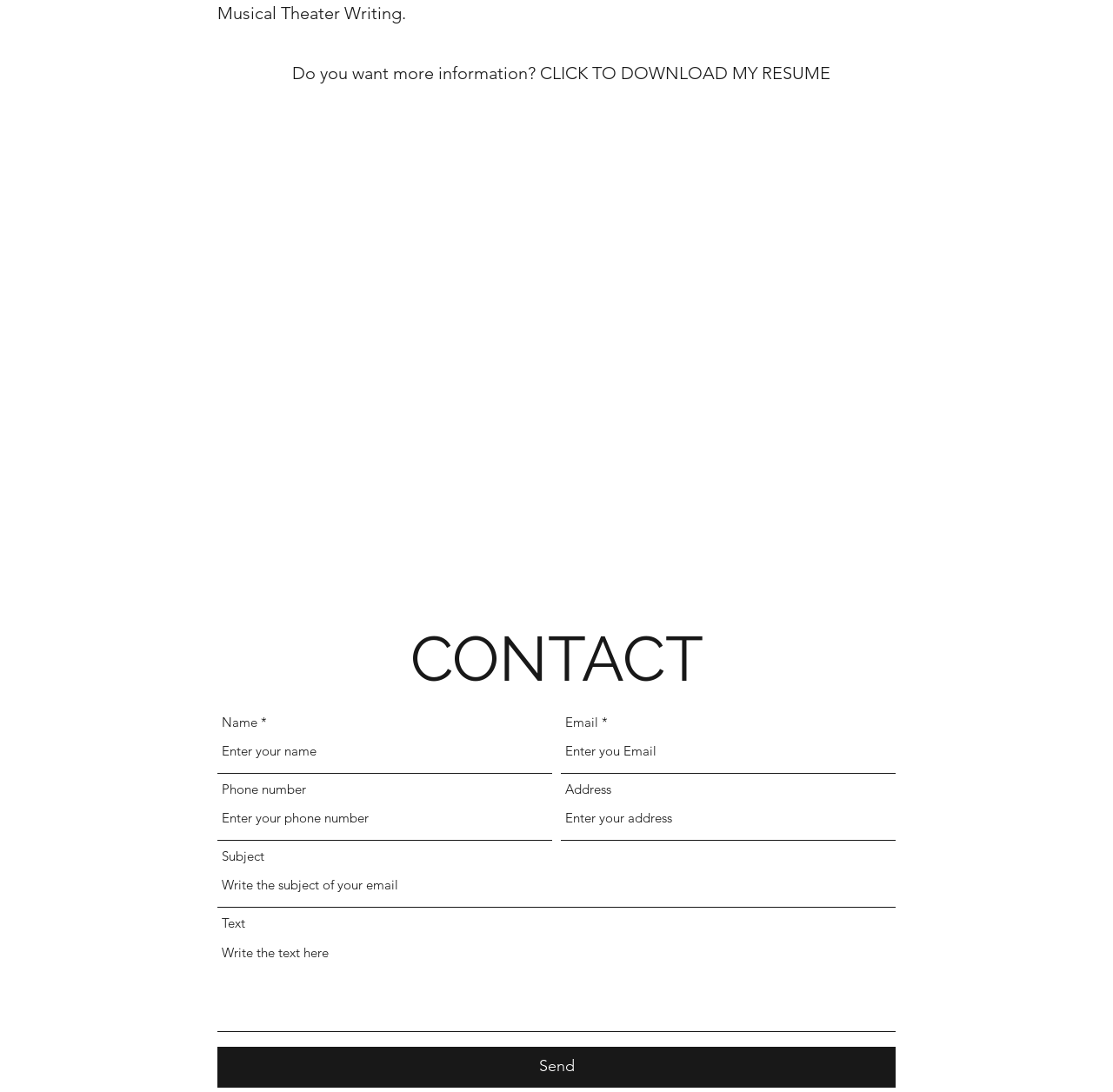Locate the bounding box coordinates of the element that should be clicked to execute the following instruction: "enter your name".

[0.195, 0.669, 0.496, 0.708]